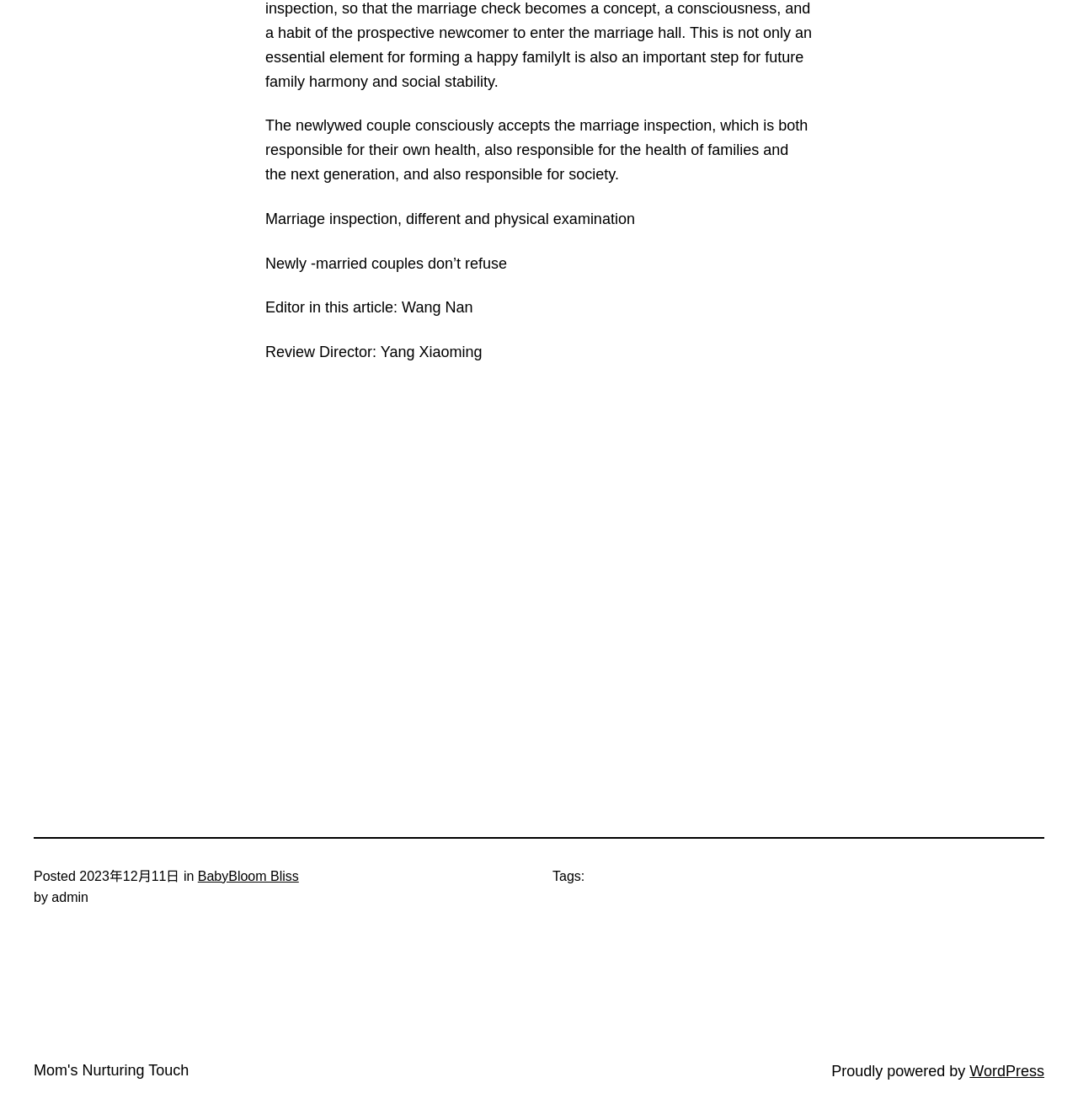What is the name of the platform powering the website?
Answer the question with as much detail as you can, using the image as a reference.

The name of the platform powering the website can be found by reading the link element that says 'WordPress'. This element is located at the bottom of the webpage, next to the 'Proudly powered by' static text.